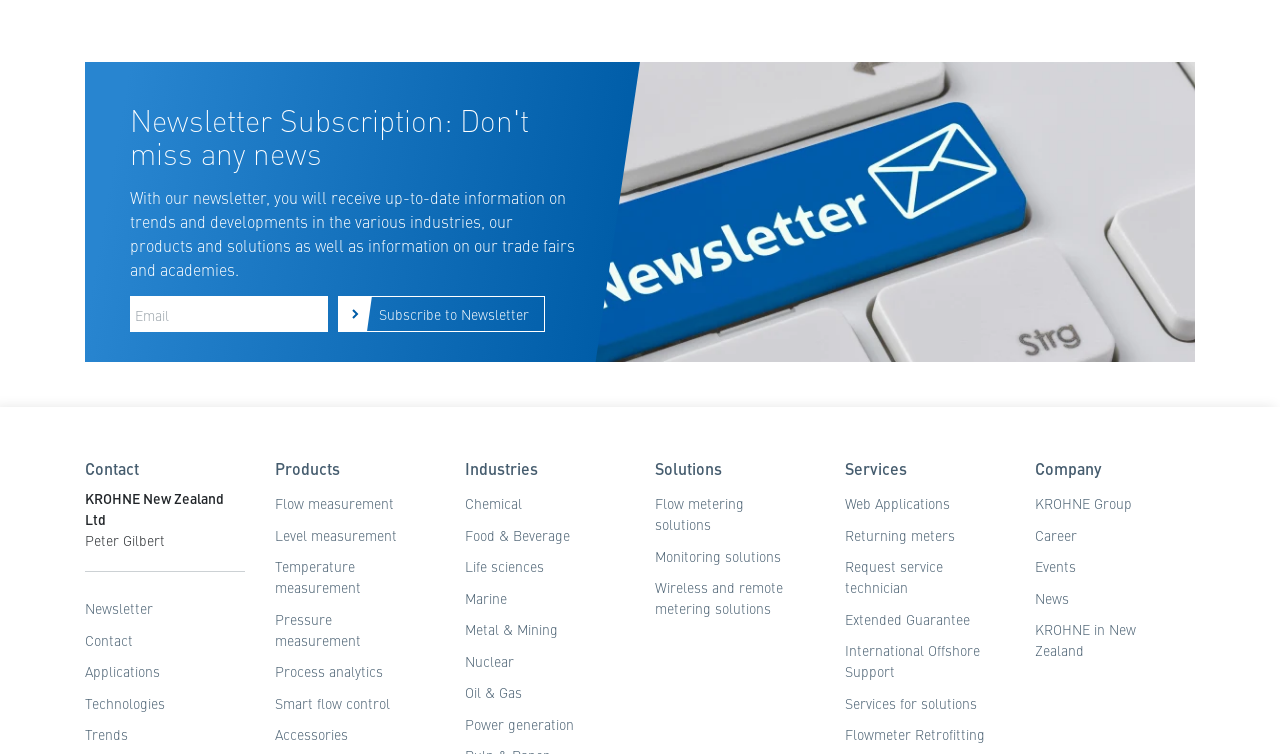Use a single word or phrase to answer the question: 
What is the purpose of the newsletter subscription?

Receive up-to-date information